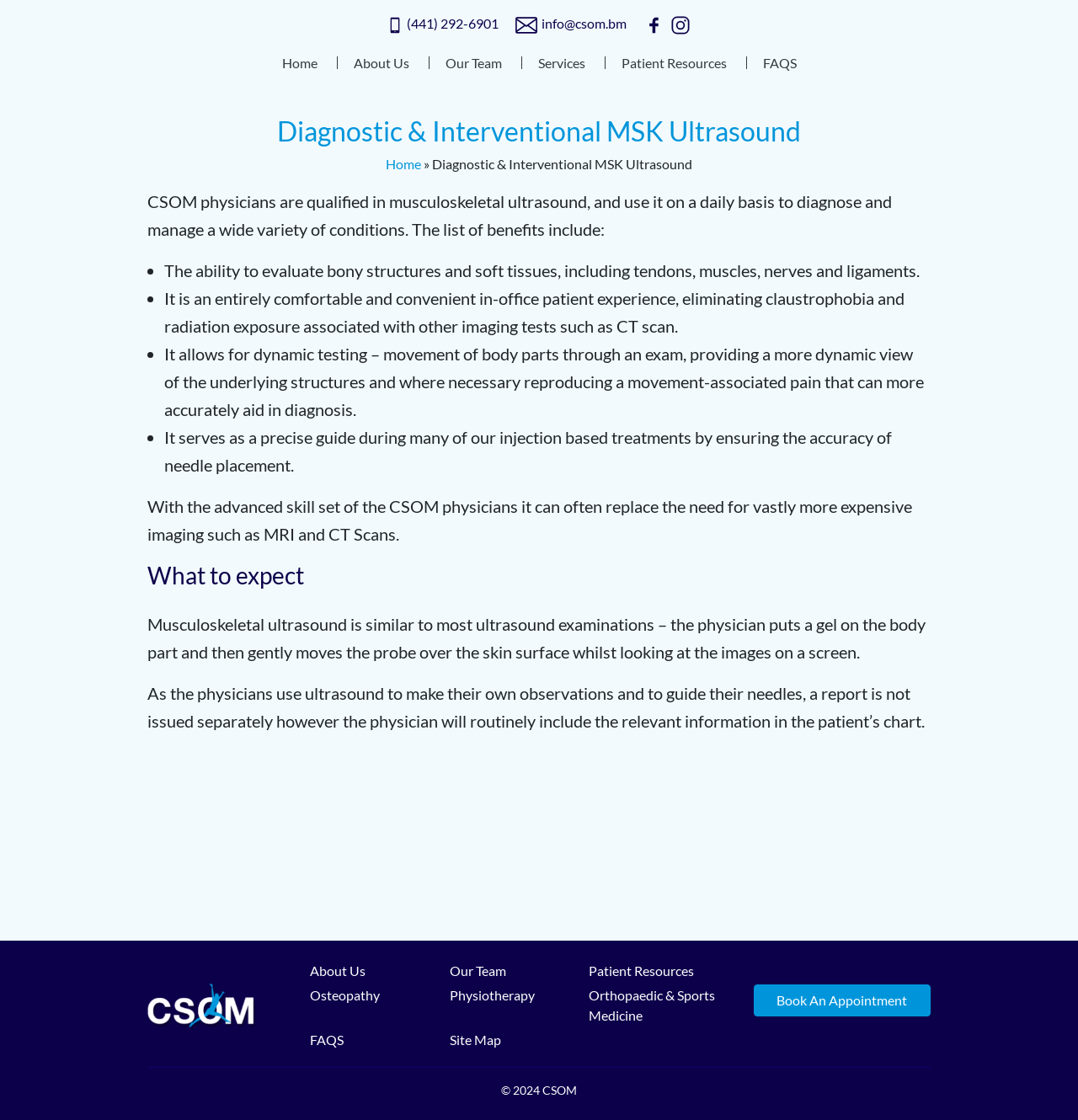Identify the bounding box coordinates of the section to be clicked to complete the task described by the following instruction: "View screenshots". The coordinates should be four float numbers between 0 and 1, formatted as [left, top, right, bottom].

None